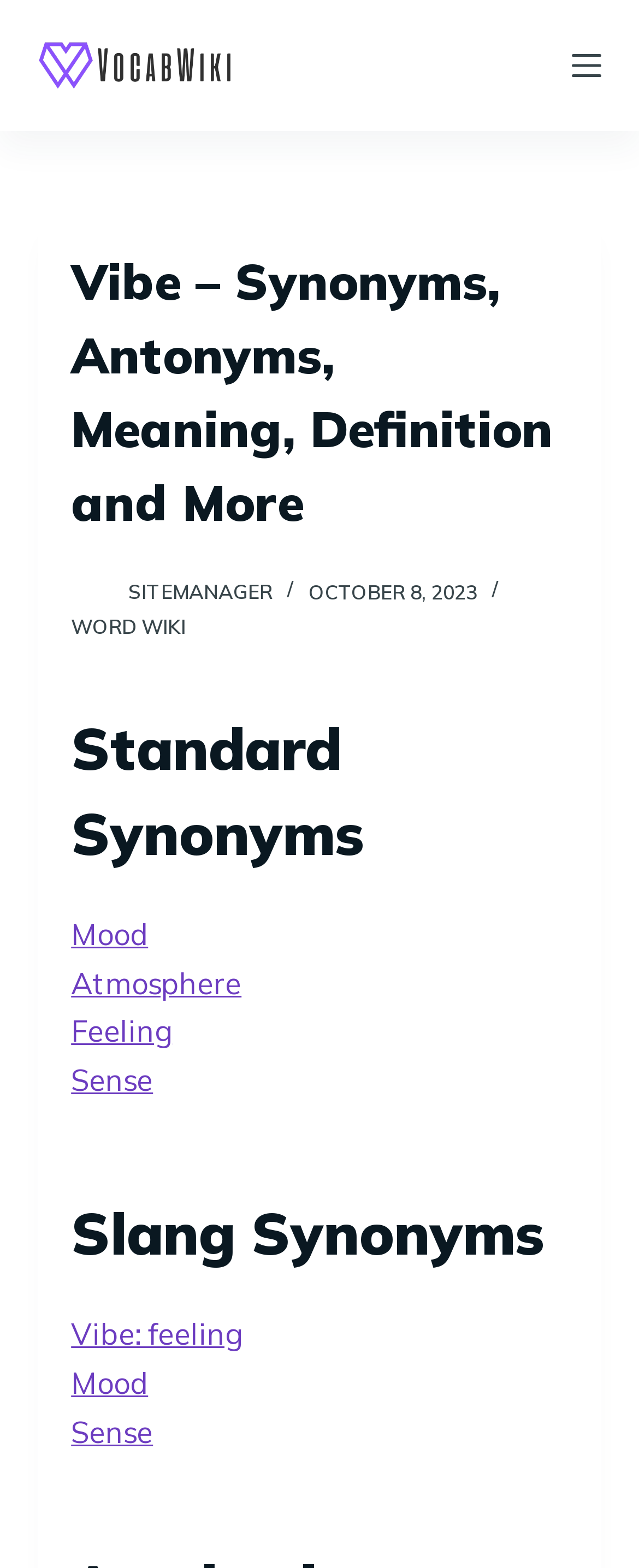Please provide a detailed answer to the question below based on the screenshot: 
How many links are there in the header section?

I counted the number of links in the header section, which are 'Vibe – Synonyms, Antonyms, Meaning, Definition and More', 'sitemanager', 'SITEMANAGER', and 'WORD WIKI', and found that there are 4 links.